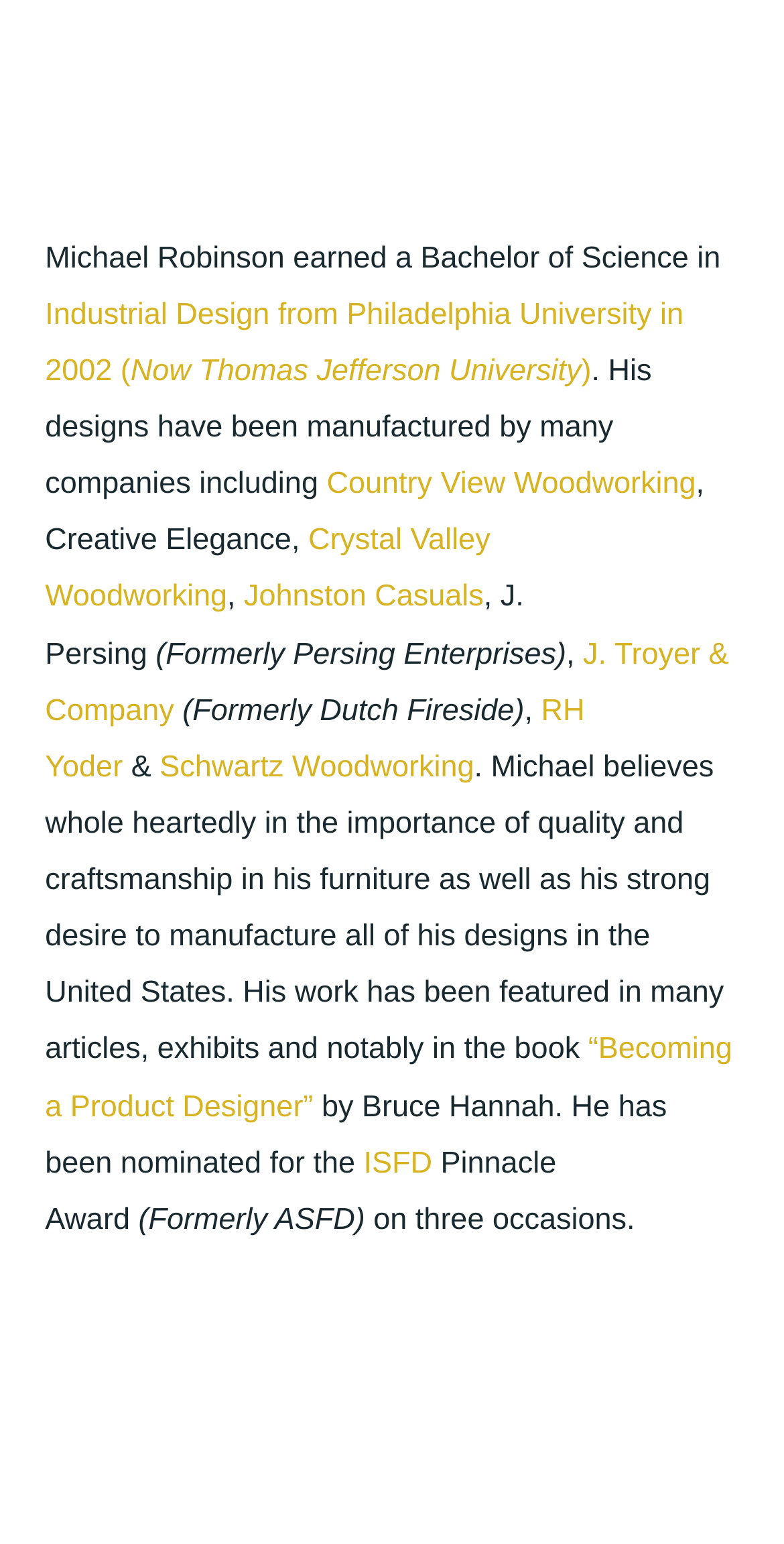Pinpoint the bounding box coordinates of the element that must be clicked to accomplish the following instruction: "read about Michael's book". The coordinates should be in the format of four float numbers between 0 and 1, i.e., [left, top, right, bottom].

[0.057, 0.669, 0.934, 0.728]